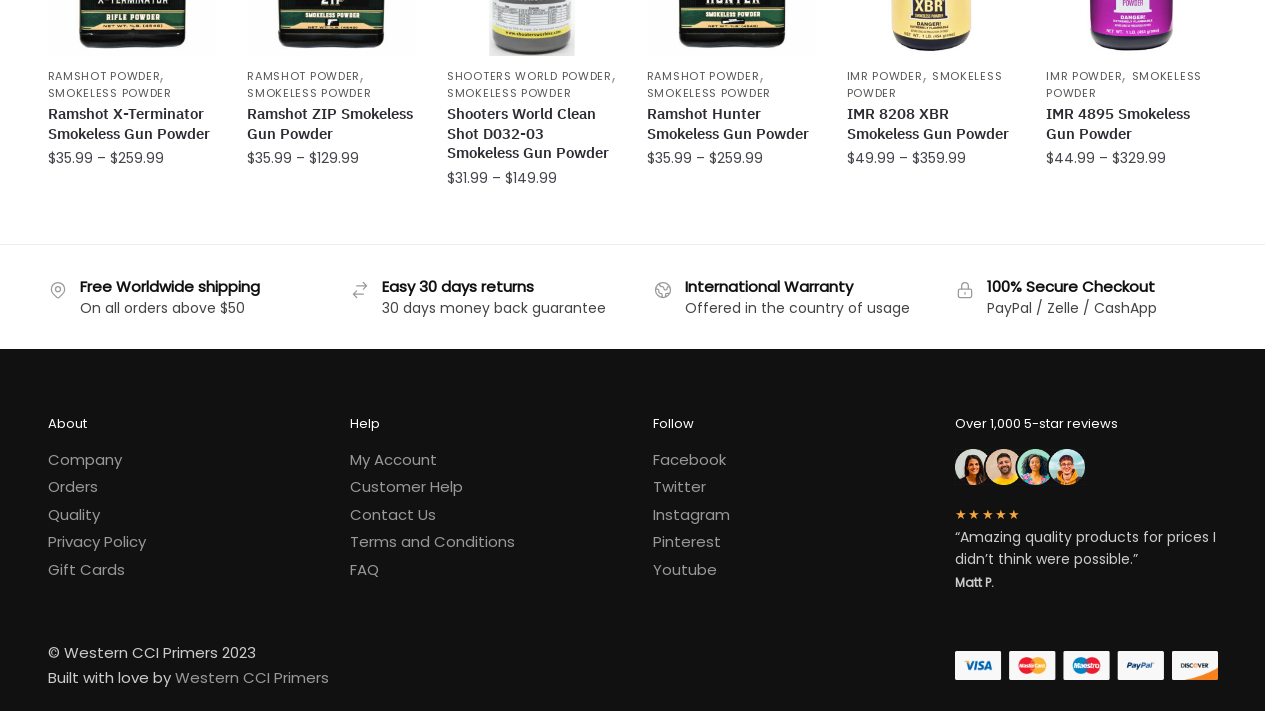Could you indicate the bounding box coordinates of the region to click in order to complete this instruction: "Select options for “Ramshot X-Terminator Smokeless Gun Powder”".

[0.037, 0.263, 0.17, 0.319]